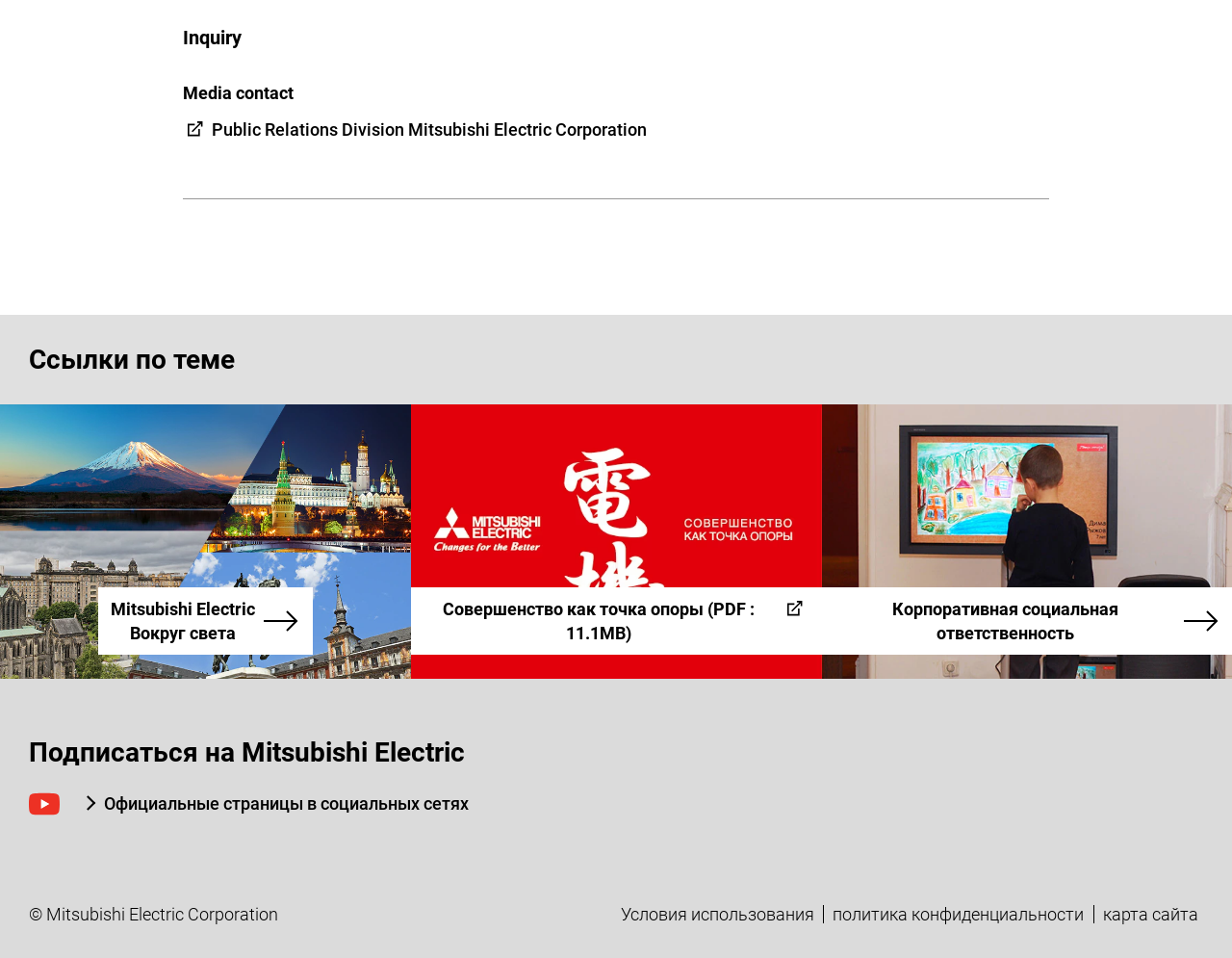Provide the bounding box coordinates of the HTML element described as: "политика конфиденциальности". The bounding box coordinates should be four float numbers between 0 and 1, i.e., [left, top, right, bottom].

[0.676, 0.943, 0.88, 0.964]